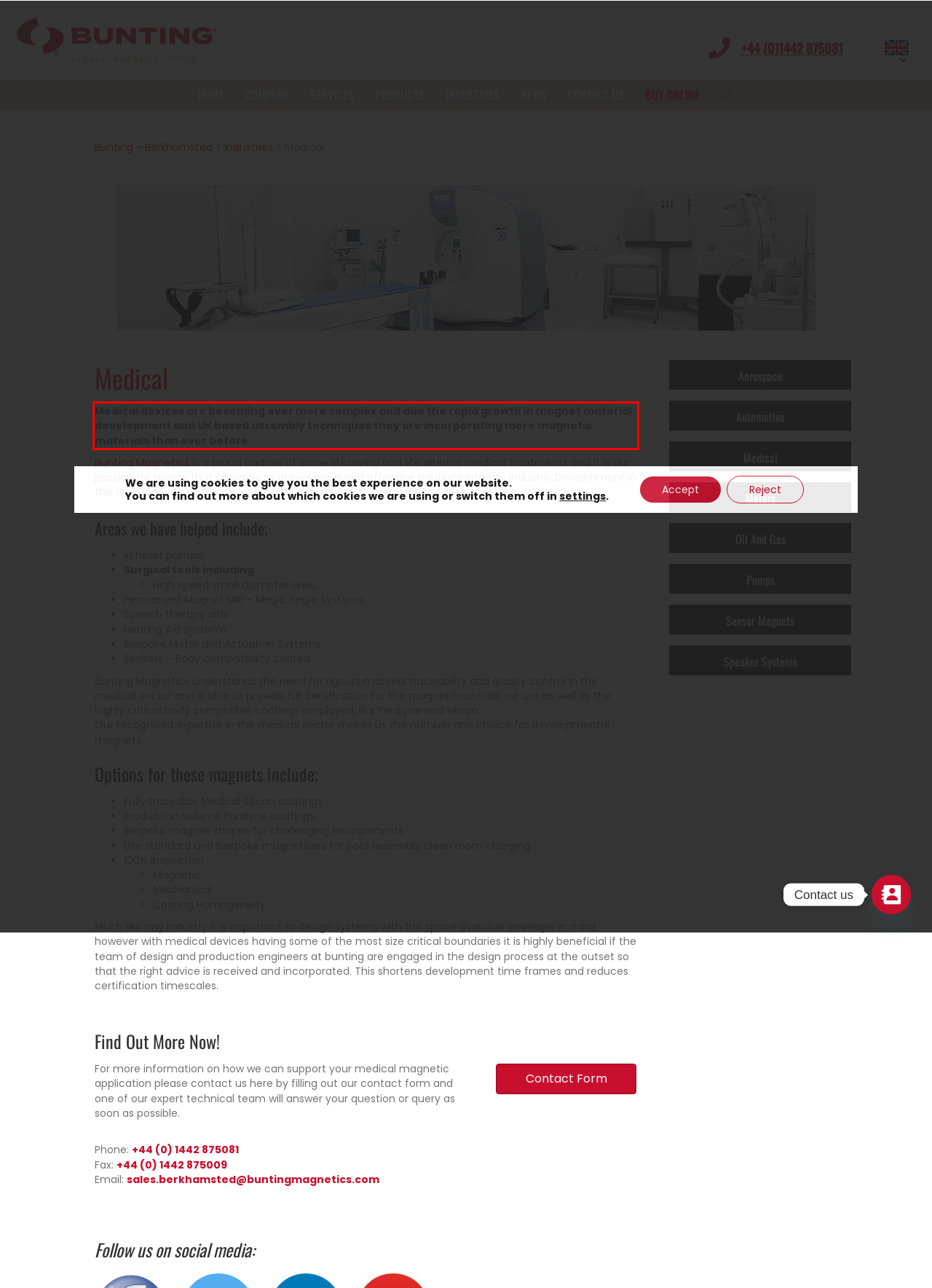Using the provided screenshot of a webpage, recognize the text inside the red rectangle bounding box by performing OCR.

Medical devices are becoming ever more complex and due the rapid growth in magnet material development and UK based assembly techniques they are incorporating more magnetic materials than ever before.